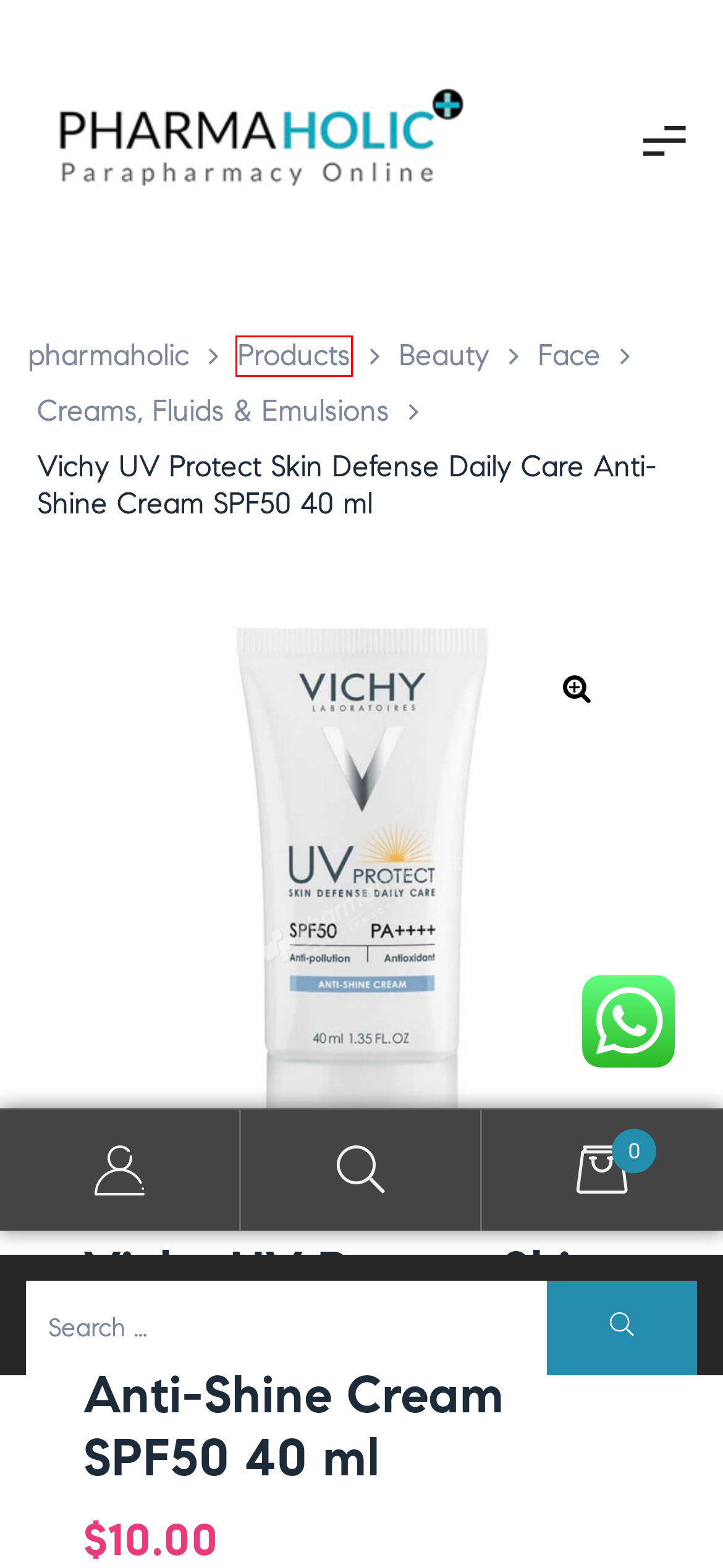You have a screenshot of a webpage, and a red bounding box highlights an element. Select the webpage description that best fits the new page after clicking the element within the bounding box. Options are:
A. Hosiery - pharmaholic
B. My account - pharmaholic
C. Terms & Conditions - pharmaholic
D. Shop - pharmaholic
E. My Account - pharmaholic
F. Embedded - pharmaholic
G. Dandruff - pharmaholic
H. On sale - pharmaholic

D